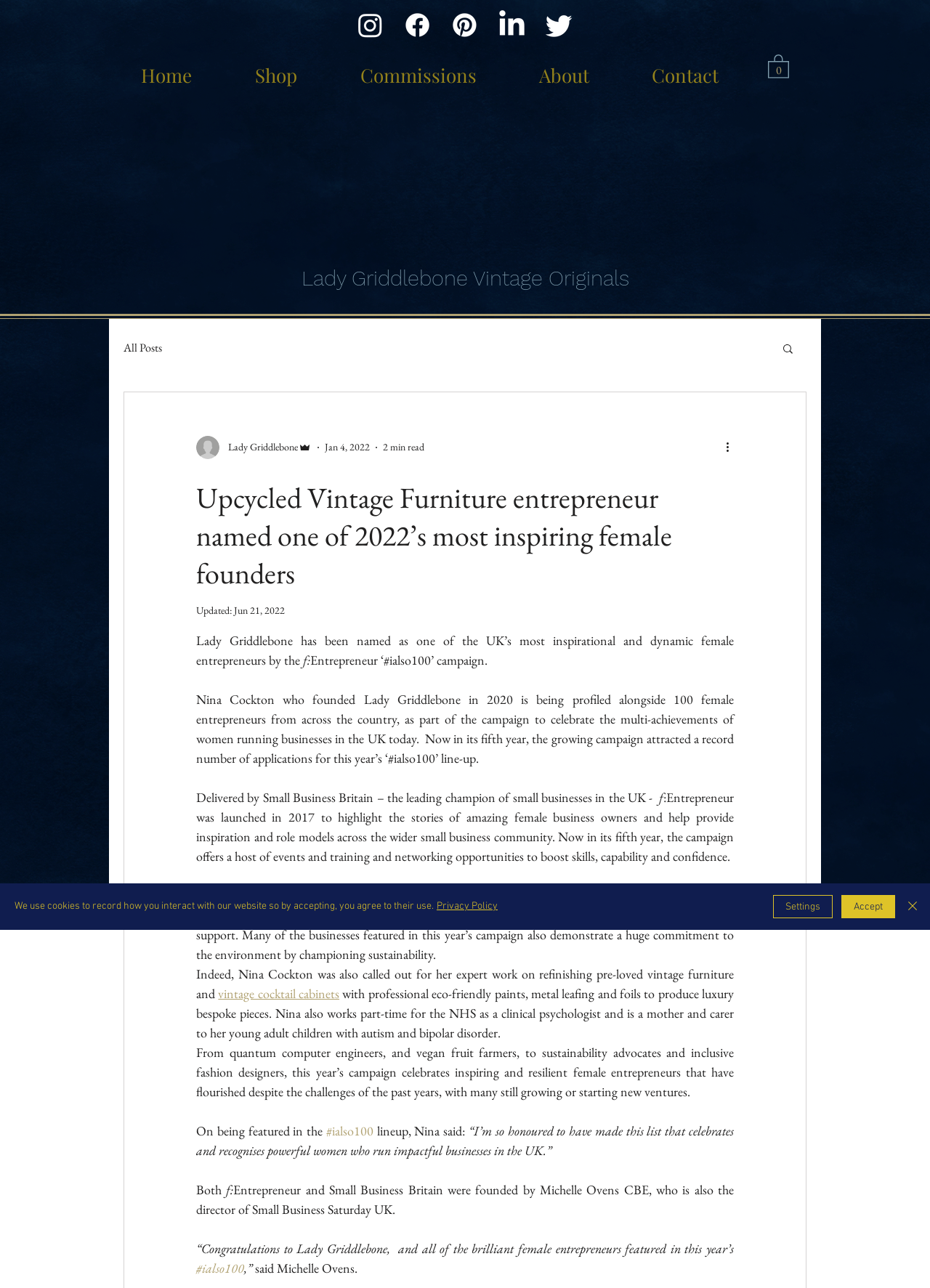Determine the bounding box coordinates of the area to click in order to meet this instruction: "Go to the URL of the publication".

None